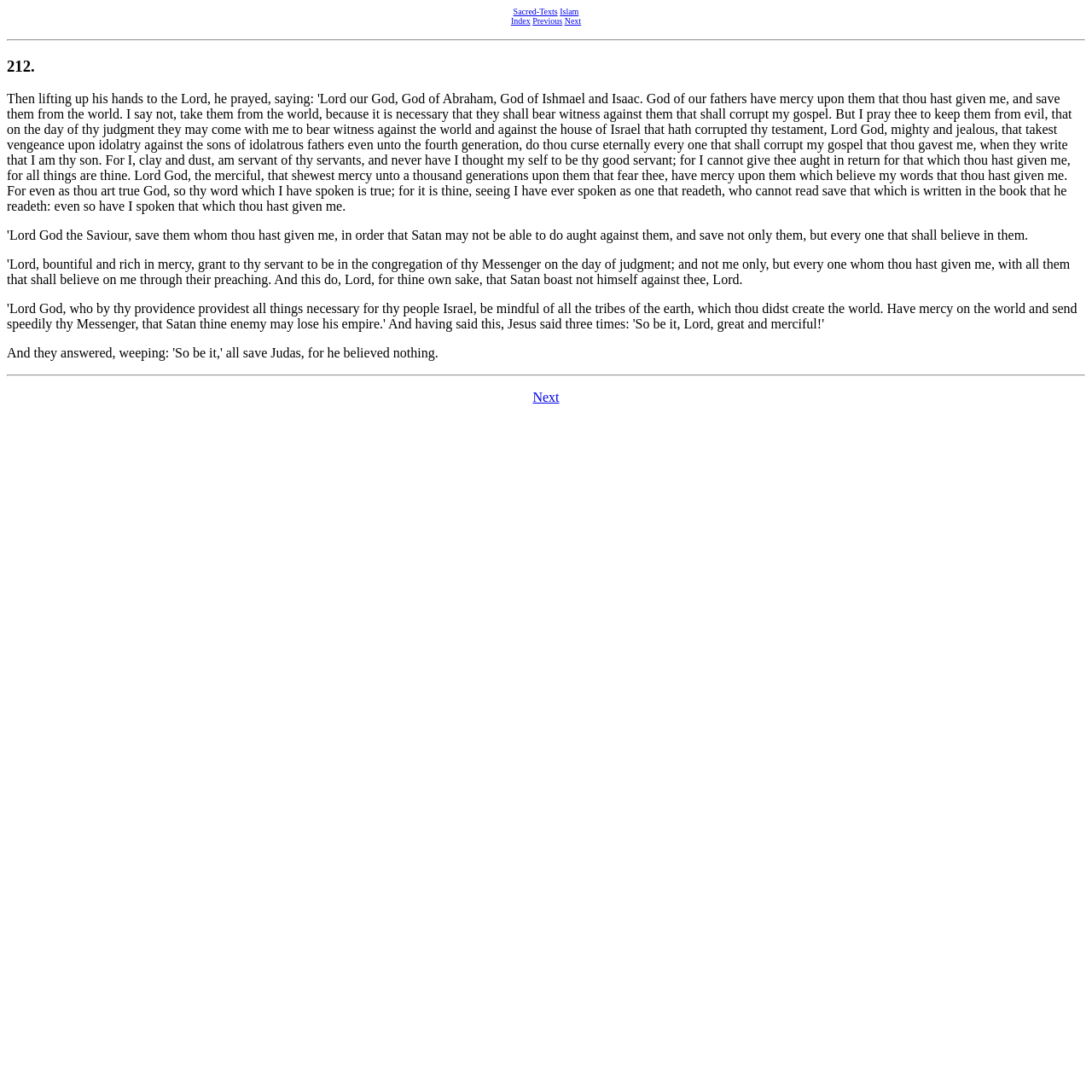How many 'Next' links are on the webpage?
Please answer the question with a detailed response using the information from the screenshot.

There are two 'Next' links on the webpage, one located above the first horizontal separator and another located below the second horizontal separator. Both links are used to navigate to the next chapter.